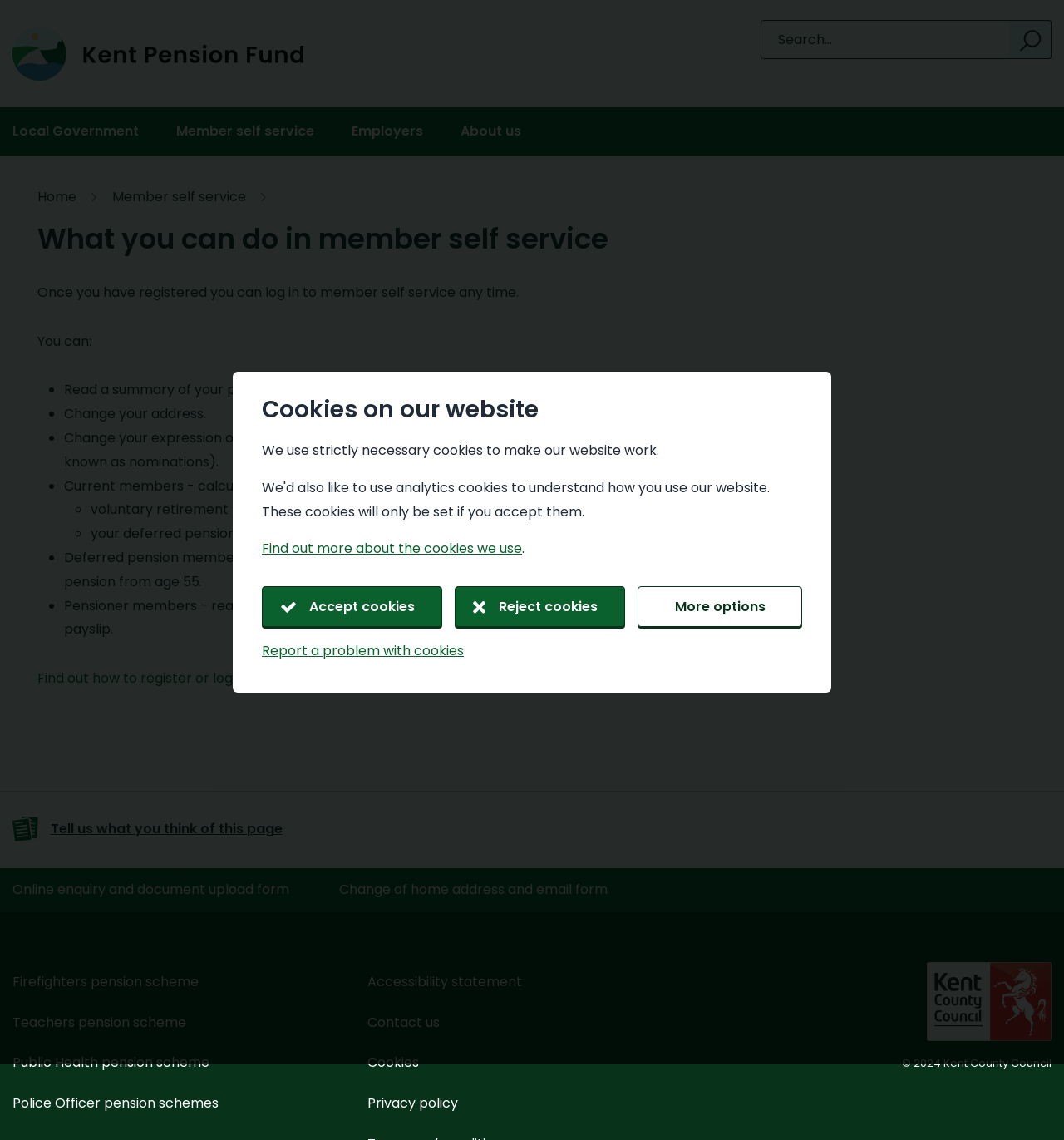What is the purpose of the 'Accept cookies' button?
Using the image, answer in one word or phrase.

To accept cookies